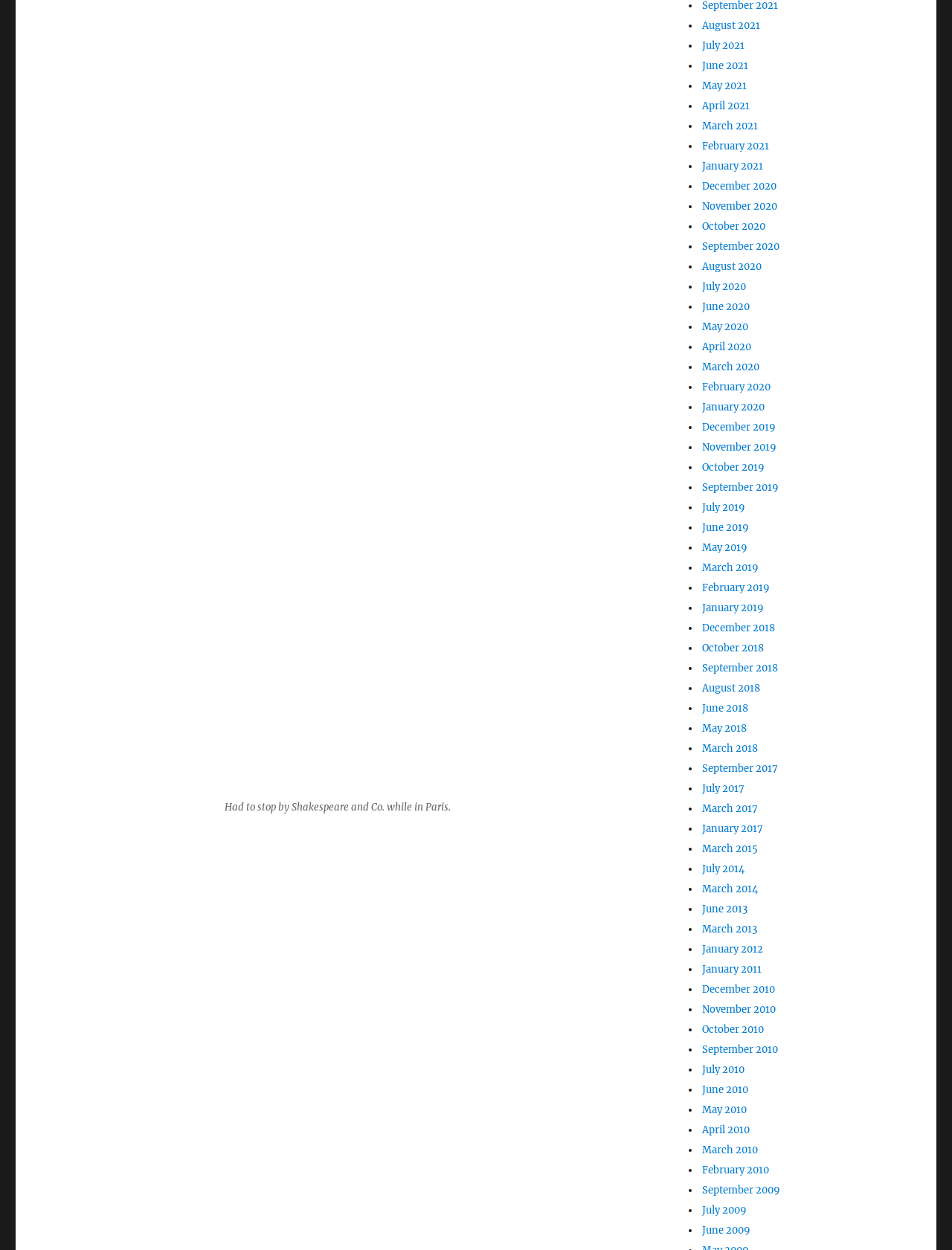What is the purpose of the list markers in the webpage?
Using the details shown in the screenshot, provide a comprehensive answer to the question.

I noticed that the list markers are used consistently throughout the webpage, preceding each link. This suggests that the list markers are used to indicate a list of links, making it easier for users to navigate the webpage.